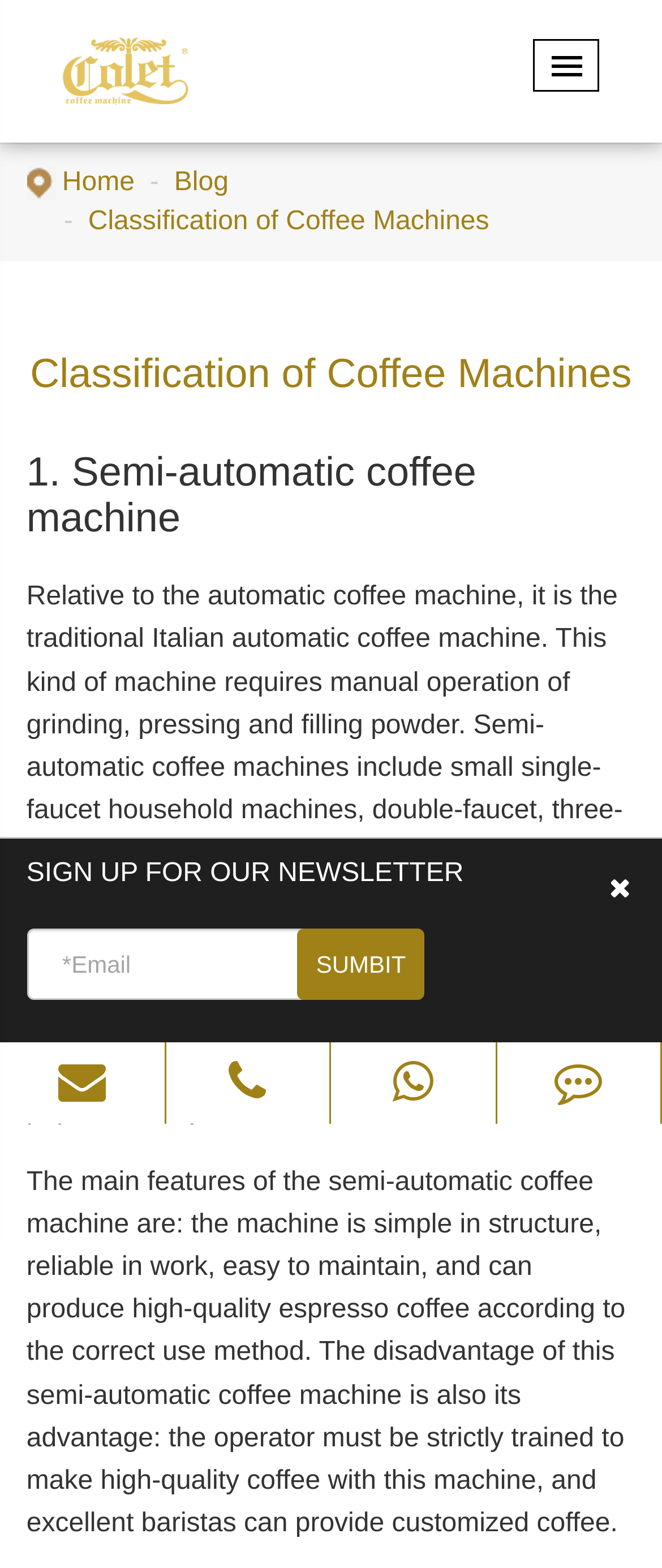Highlight the bounding box coordinates of the element you need to click to perform the following instruction: "Click the 'SUMBIT' button."

[0.449, 0.592, 0.641, 0.638]